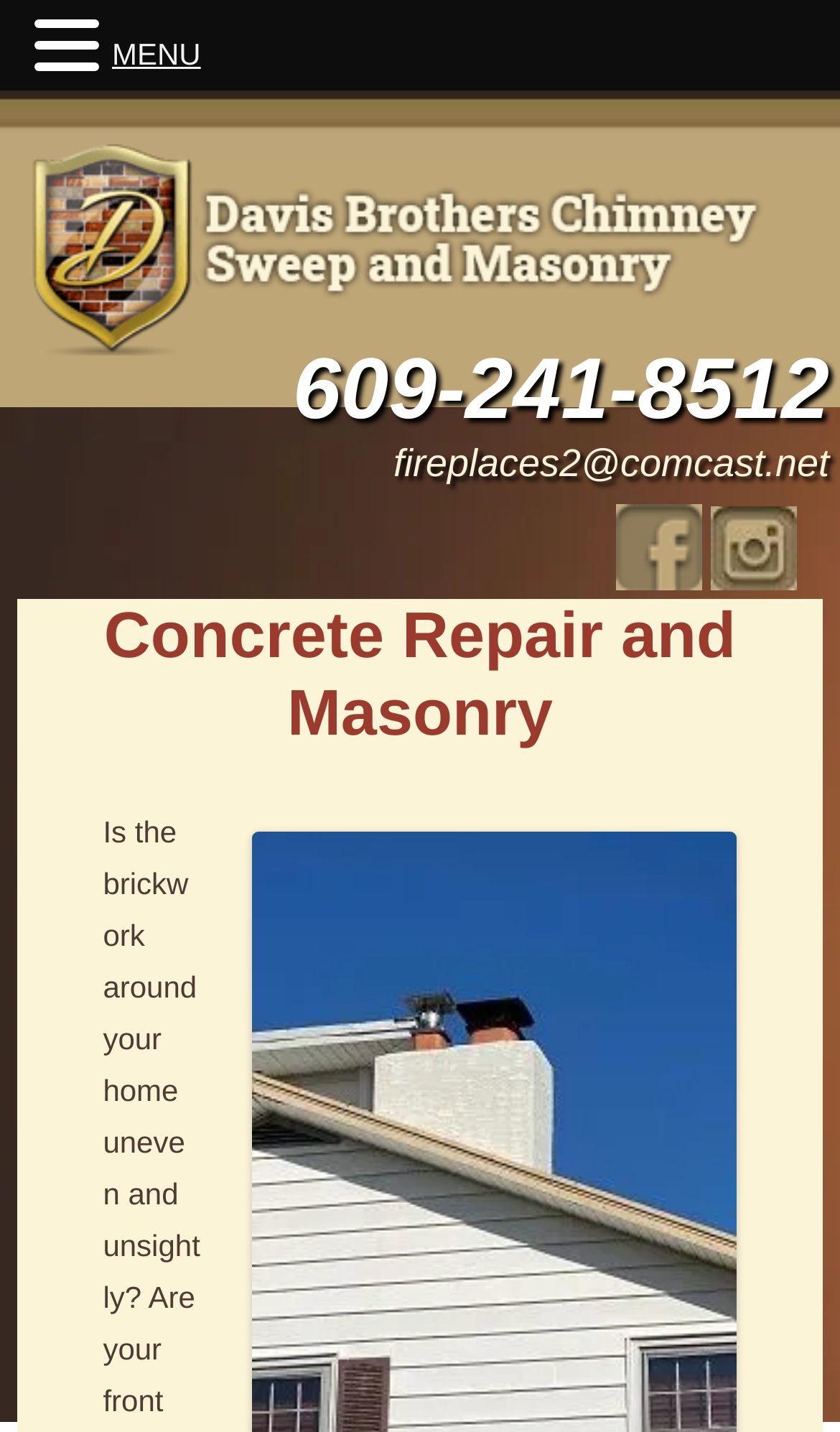Please provide the bounding box coordinates for the UI element as described: "placeholder="Email"". The coordinates must be four floats between 0 and 1, represented as [left, top, right, bottom].

None